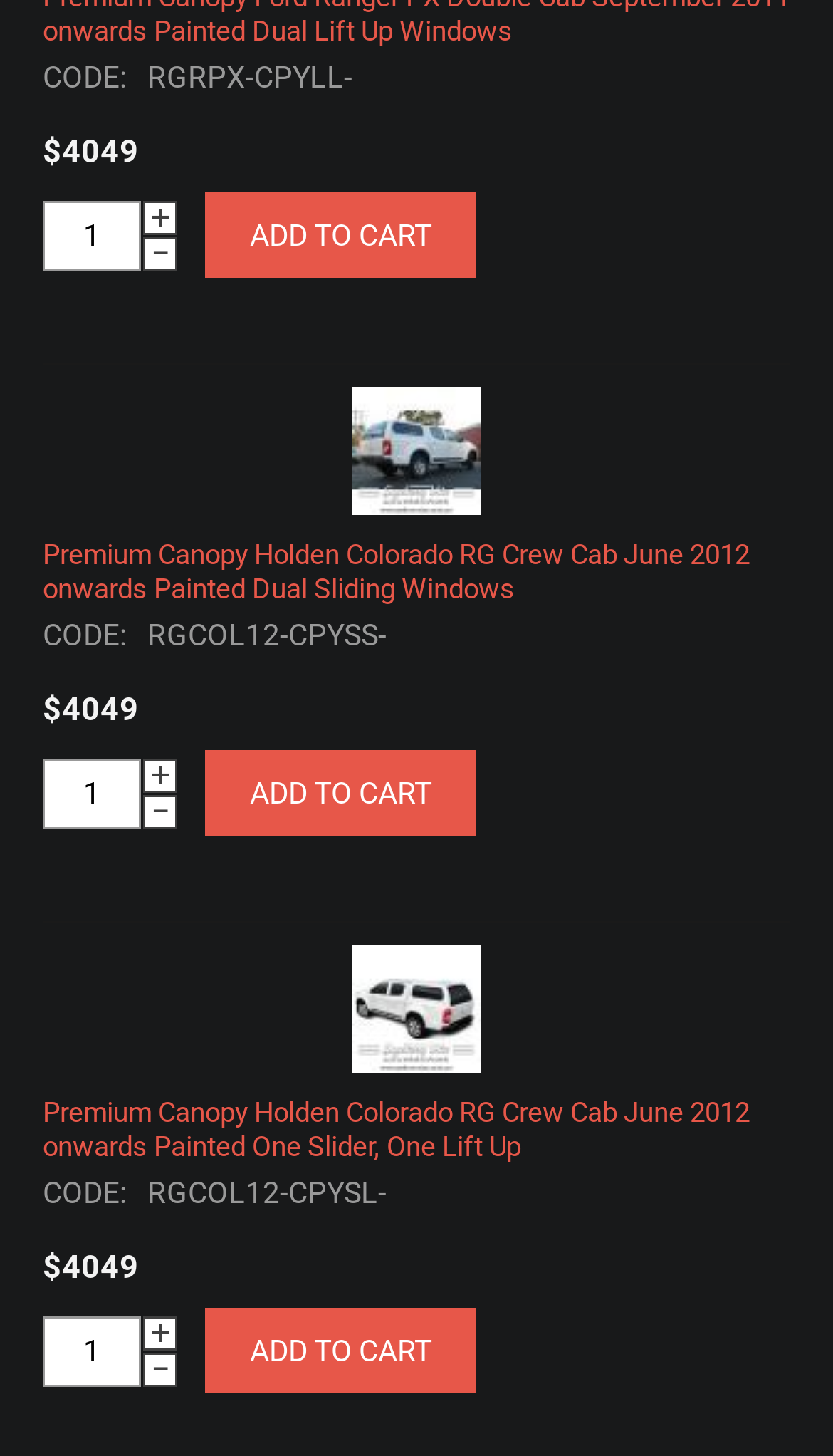Please provide a detailed answer to the question below based on the screenshot: 
How many products are listed on this page?

I counted the number of 'ADD TO CART' buttons, which are typically associated with individual products, and found three of them.